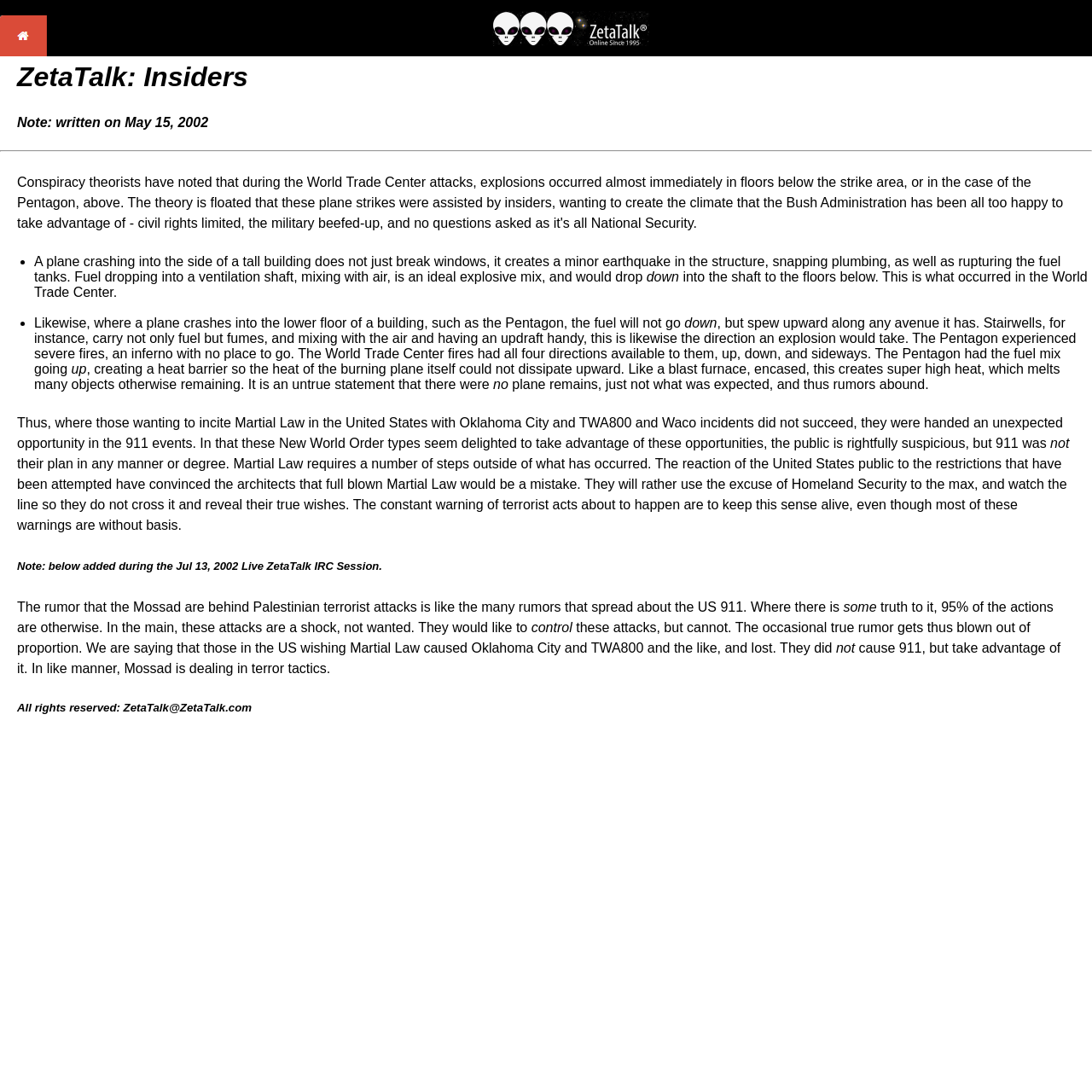Answer the question briefly using a single word or phrase: 
Is the author of the article in favor of Martial Law?

No